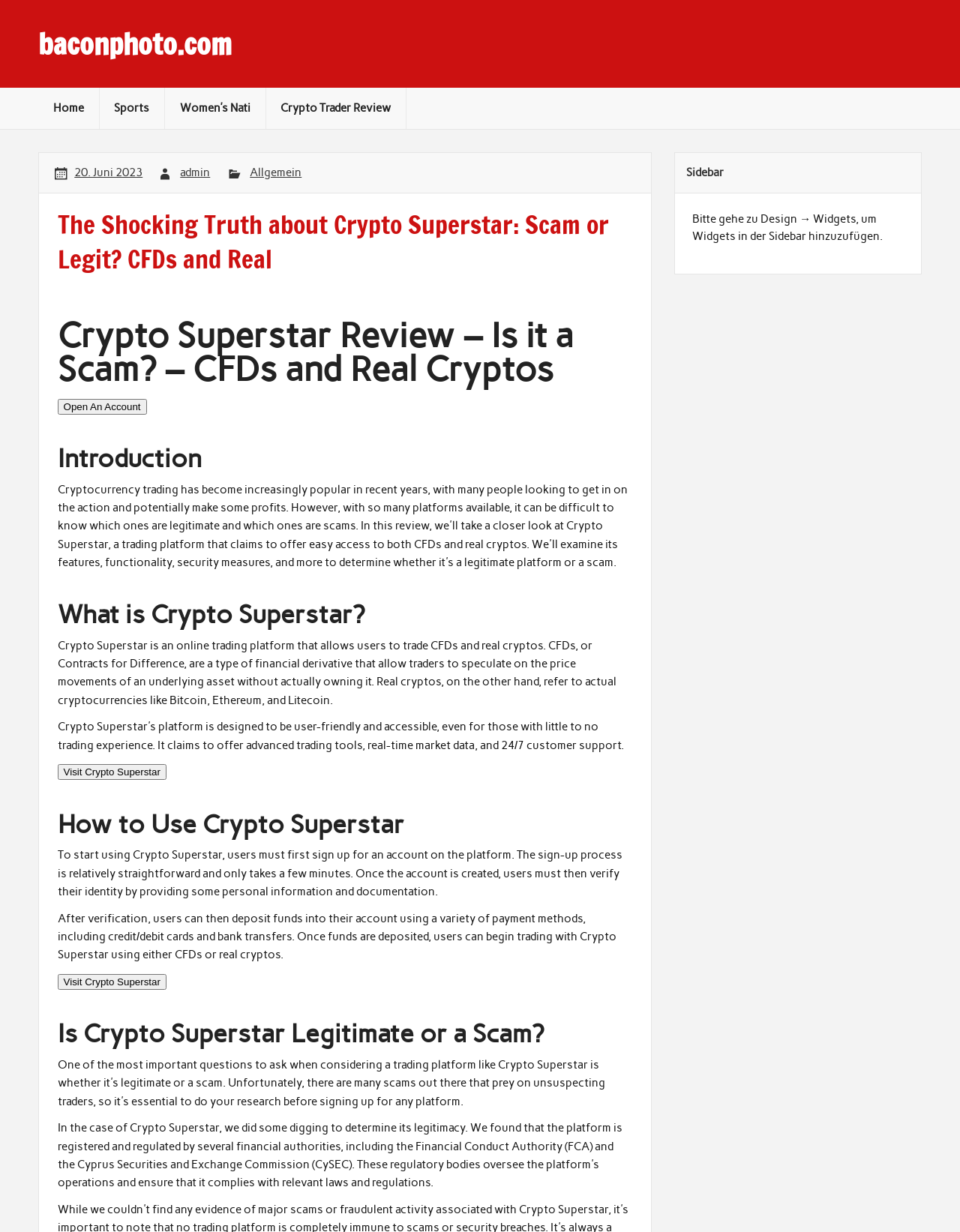Refer to the image and answer the question with as much detail as possible: What is the purpose of the 'Open An Account' button?

The 'Open An Account' button is likely used to initiate the sign-up process for creating an account on Crypto Superstar, allowing users to start trading on the platform.